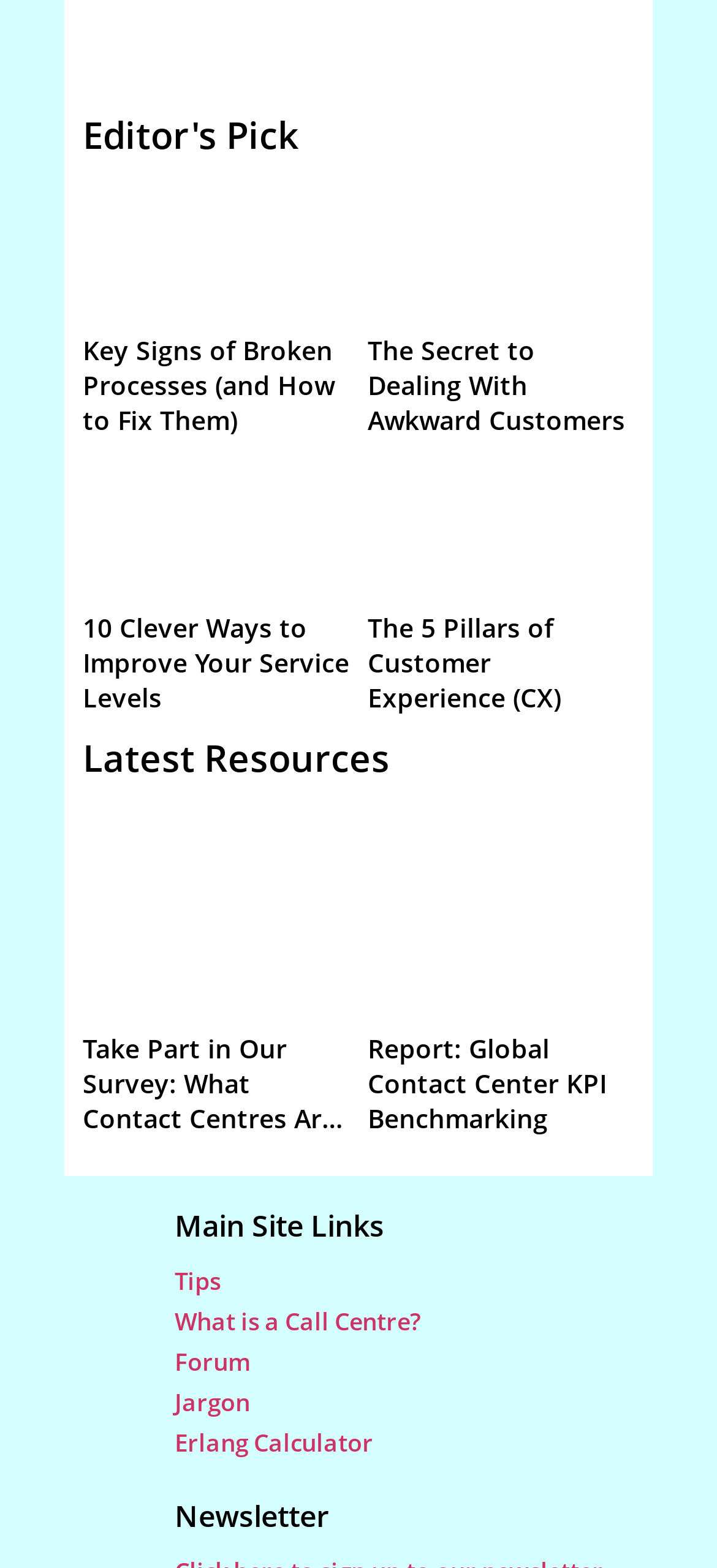Locate the bounding box coordinates of the area that needs to be clicked to fulfill the following instruction: "Click on the 'Poly IT Guide to Professional Headsets box' link". The coordinates should be in the format of four float numbers between 0 and 1, namely [left, top, right, bottom].

[0.115, 0.032, 0.885, 0.058]